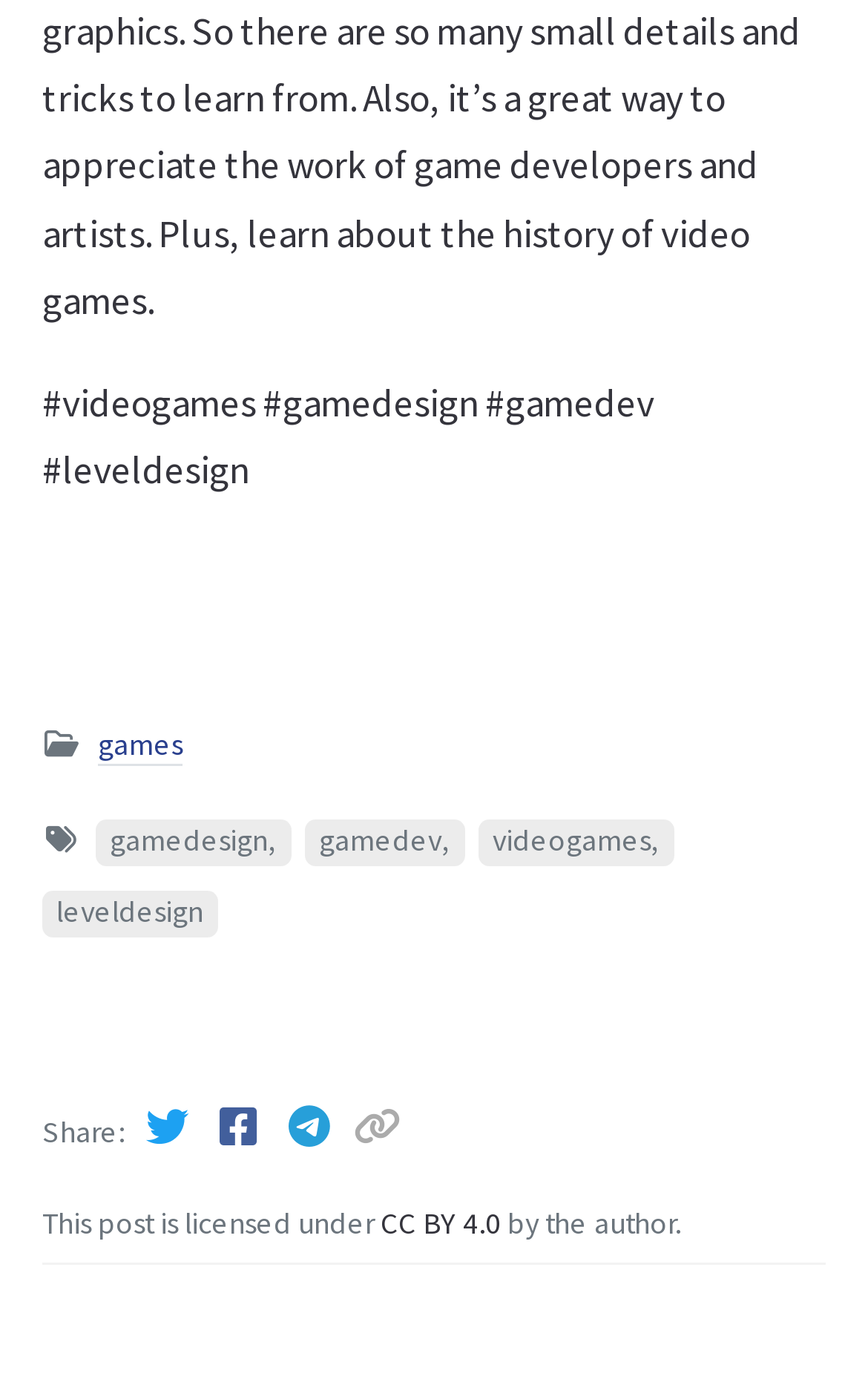Answer briefly with one word or phrase:
What are the main topics of this webpage?

Video games, game design, game dev, level design